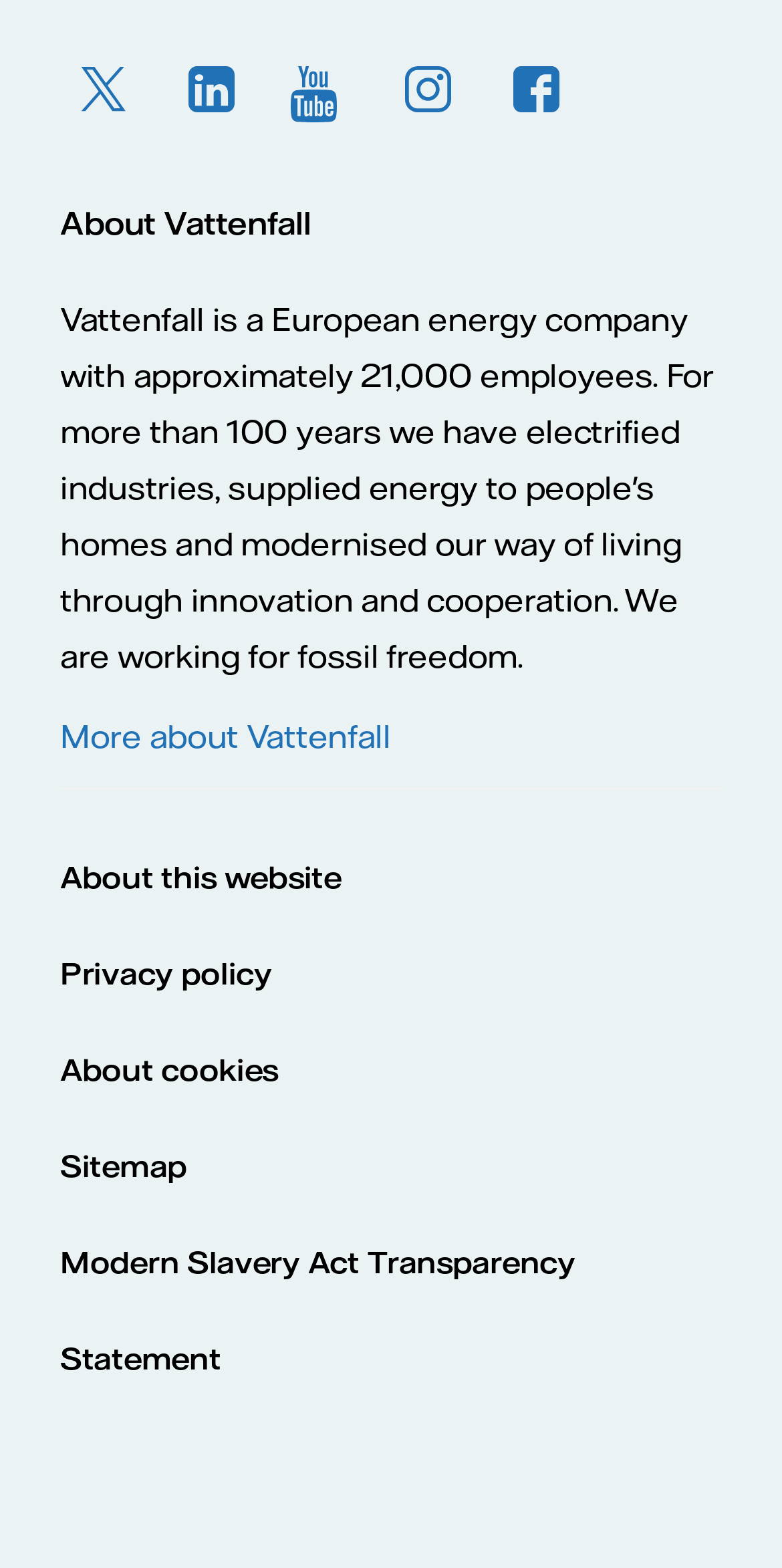Please identify the bounding box coordinates of the clickable area that will allow you to execute the instruction: "Learn more about Vattenfall".

[0.077, 0.457, 0.5, 0.483]